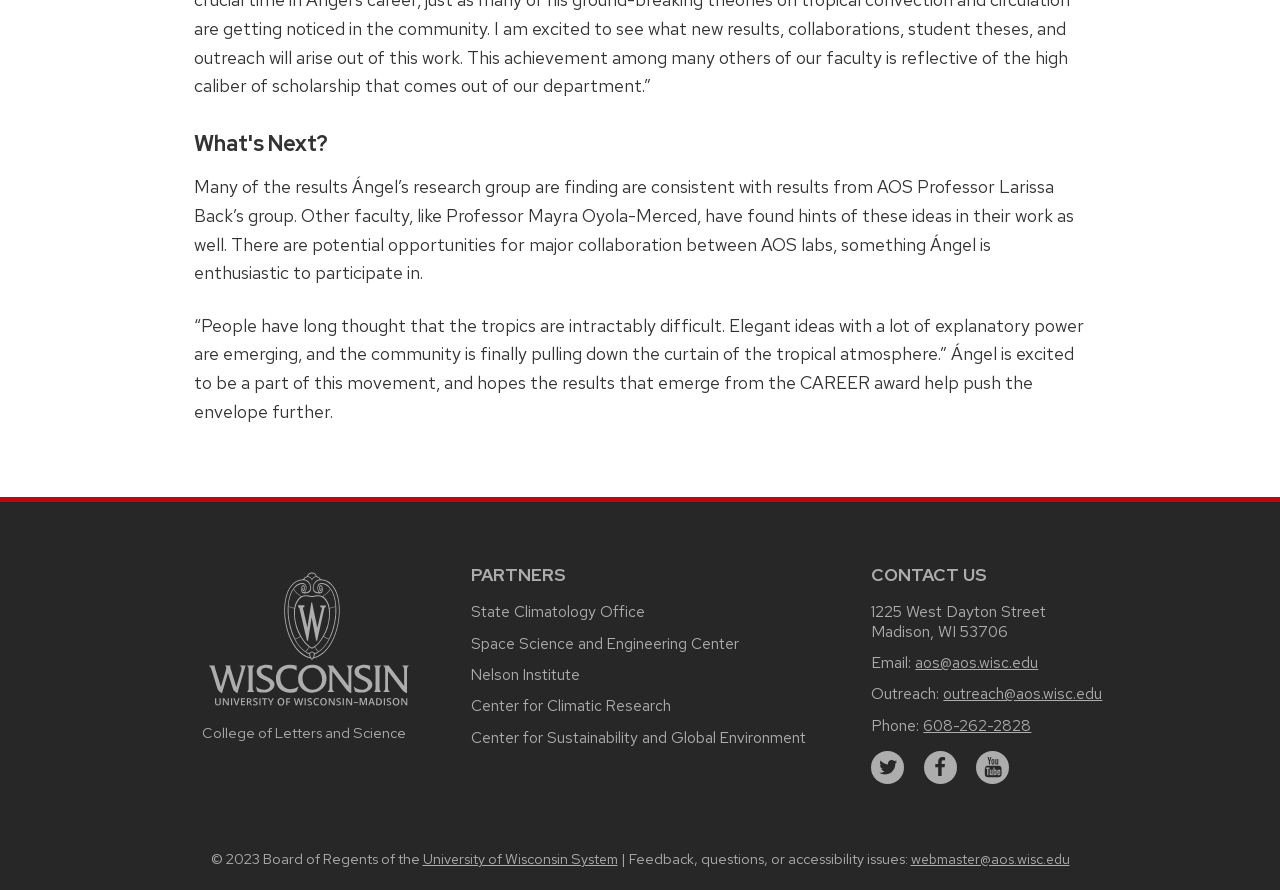Refer to the image and offer a detailed explanation in response to the question: What is the copyright year mentioned at the bottom of the webpage?

The copyright year mentioned at the bottom of the webpage is '2023' which is mentioned in the StaticText element with a bounding box coordinate of [0.164, 0.954, 0.33, 0.975].